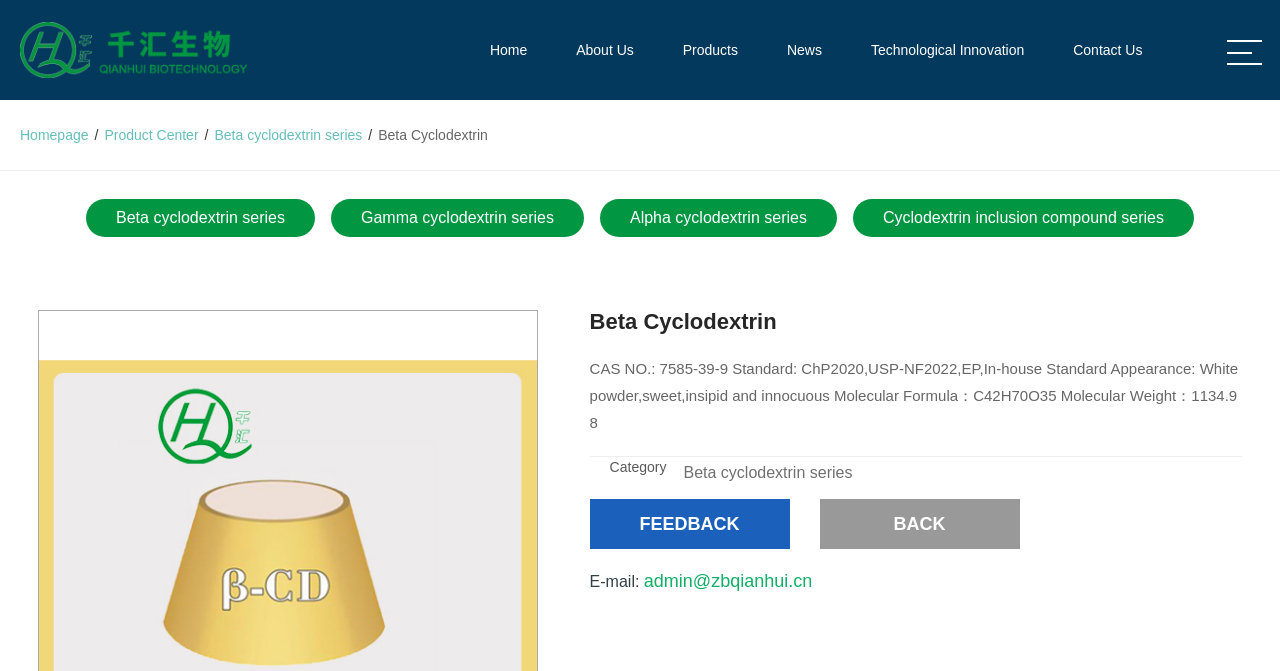Provide the bounding box coordinates of the section that needs to be clicked to accomplish the following instruction: "learn about beta cyclodextrin series."

[0.168, 0.19, 0.283, 0.213]